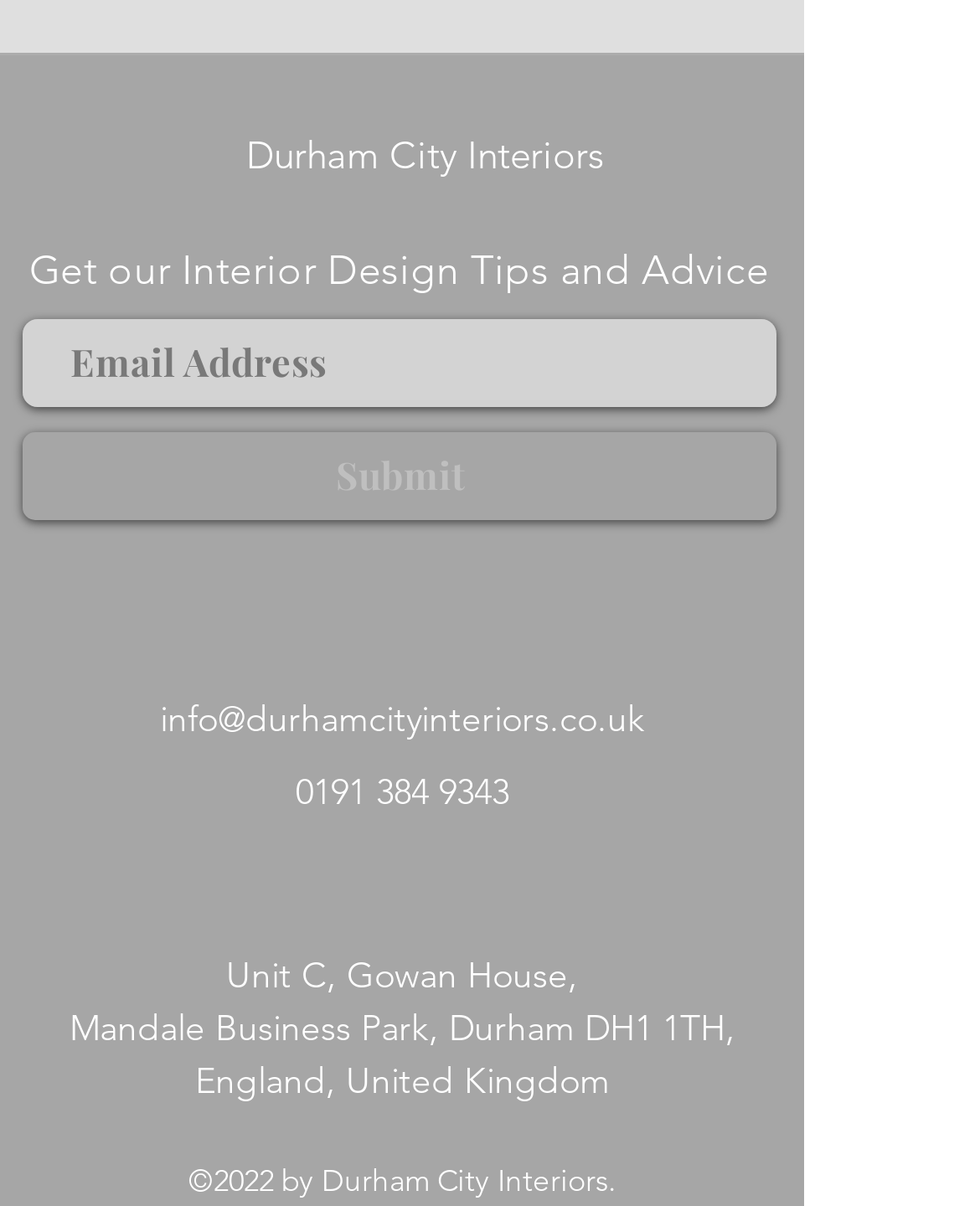Give the bounding box coordinates for the element described by: "aria-label="Email Address" name="email" placeholder="Email Address"".

[0.023, 0.265, 0.792, 0.338]